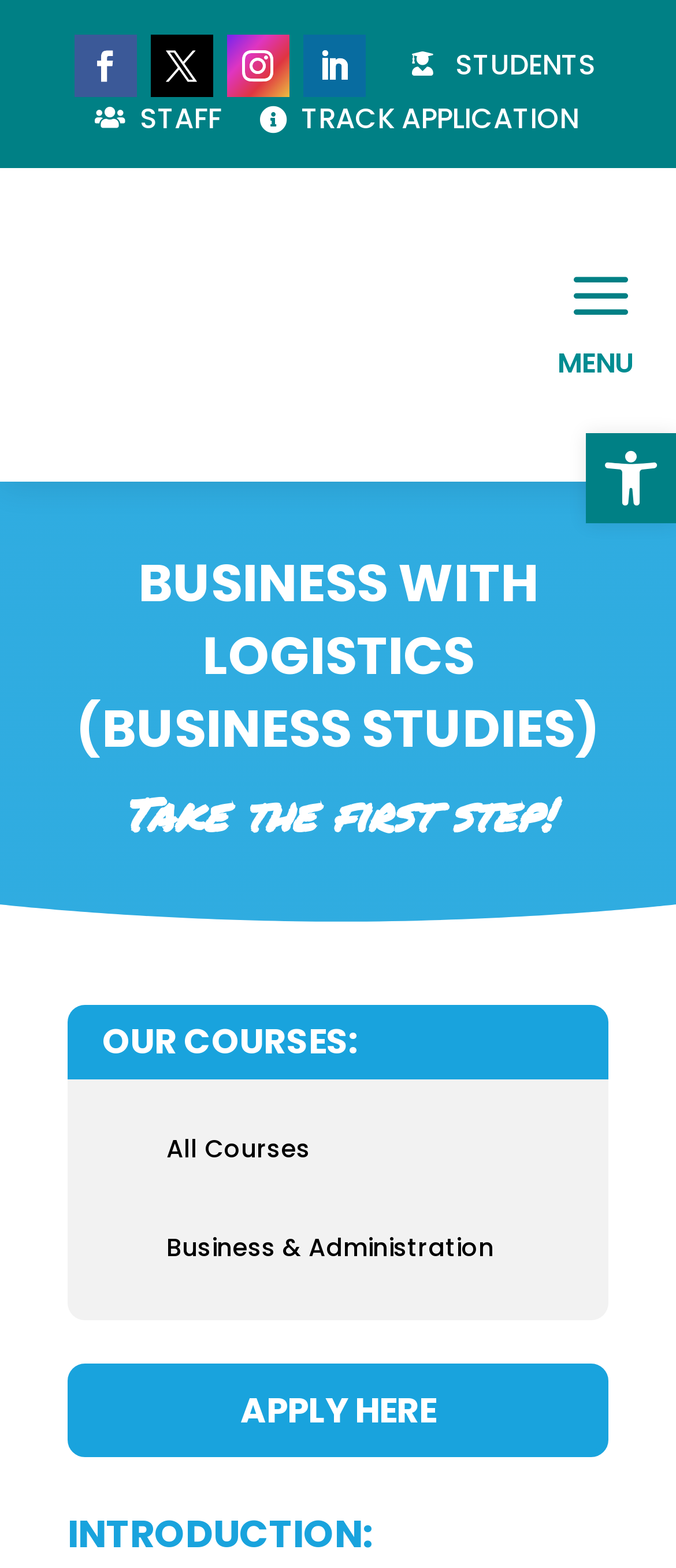Describe all visible elements and their arrangement on the webpage.

The webpage is about the Business with Logistics (Business Studies) course at Cork College of FET's Morrison's Island Campus. At the top left, there is a logo of the college with the text "Cork College of FET Morrison's Island Campus" next to it. Below the logo, there are four social media links represented by icons.

The main content is divided into three sections. On the left, there are three links: "STUDENTS", "STAFF", and "TRACK APPLICATION", each with an icon next to it. On the right, there is a heading "MENU" followed by a series of headings that outline the course details. The headings include "BUSINESS WITH LOGISTICS (BUSINESS STUDIES)", "Take the first step!", "OUR COURSES:", and "All Courses" and "Business & Administration" which are part of a table layout.

At the bottom of the page, there is a call-to-action button "APPLY HERE" with an arrow icon. On the top right, there is a button "Open toolbar Accessibility Tools" with an image of a accessibility icon next to it.